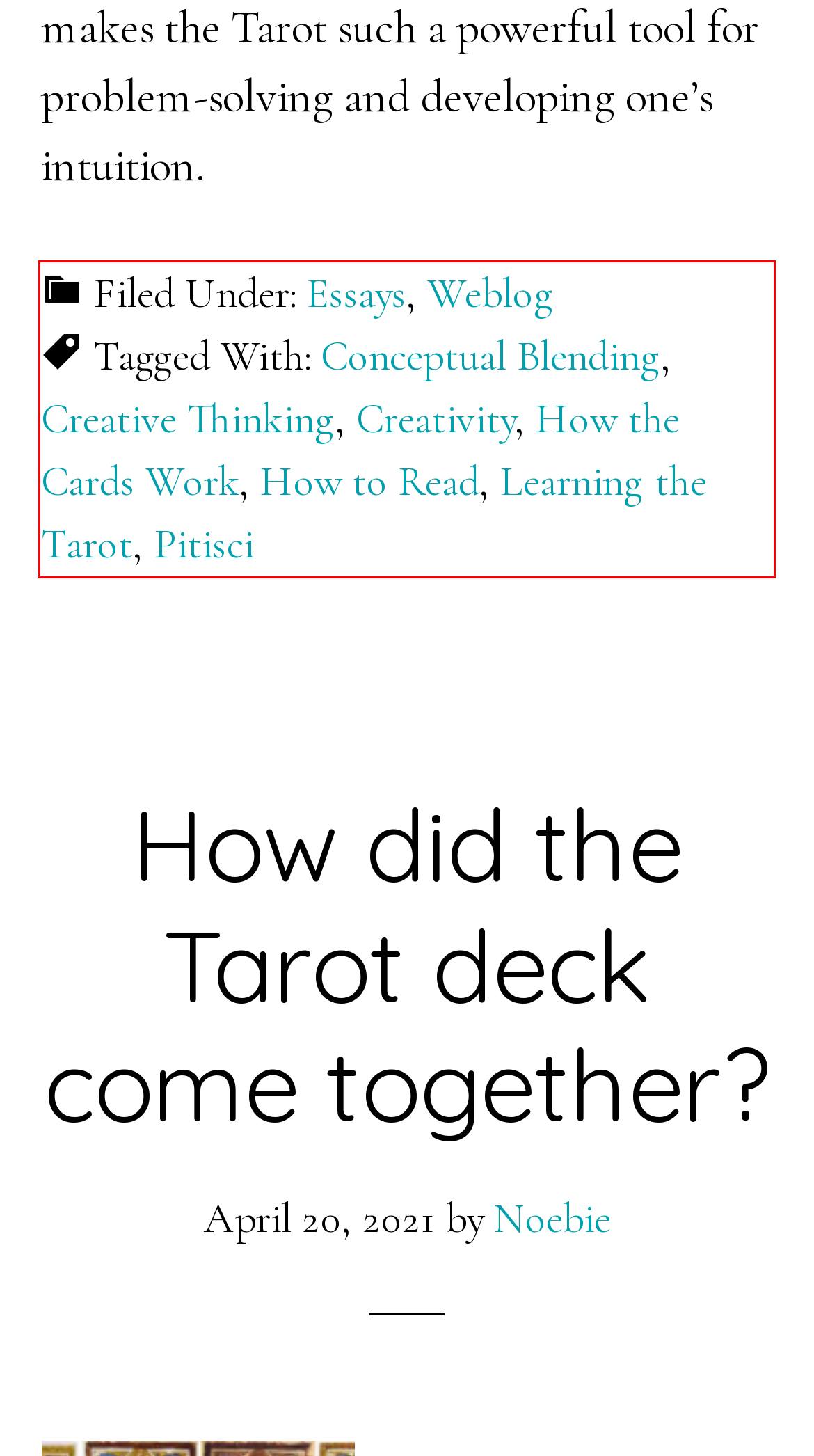Examine the webpage screenshot, find the red bounding box, and extract the text content within this marked area.

Filed Under: Essays, Weblog Tagged With: Conceptual Blending, Creative Thinking, Creativity, How the Cards Work, How to Read, Learning the Tarot, Pitisci